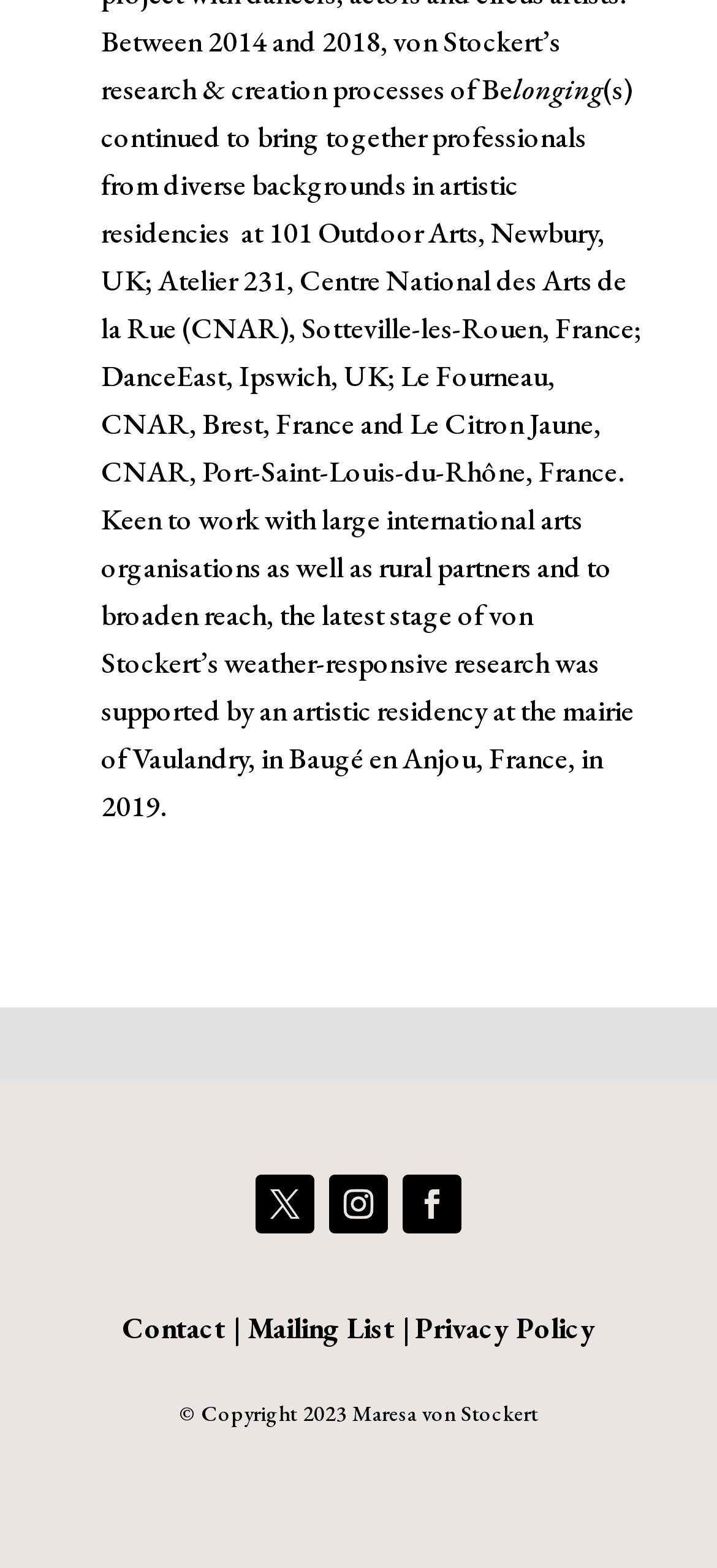Use the details in the image to answer the question thoroughly: 
What is the year of the copyright?

The copyright statement at the bottom of the webpage mentions '© Copyright 2023', indicating that the content is copyrighted as of 2023.